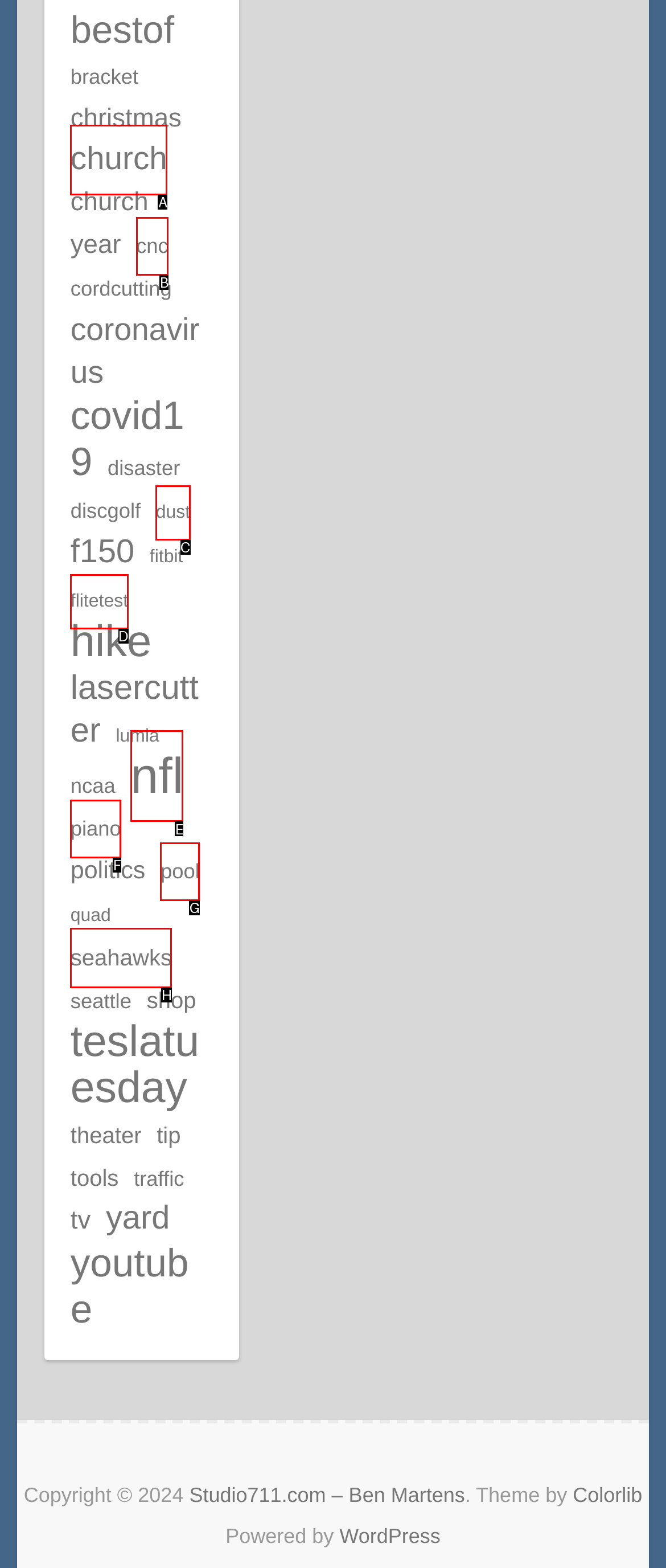Which HTML element should be clicked to complete the task: visit the nfl page? Answer with the letter of the corresponding option.

E